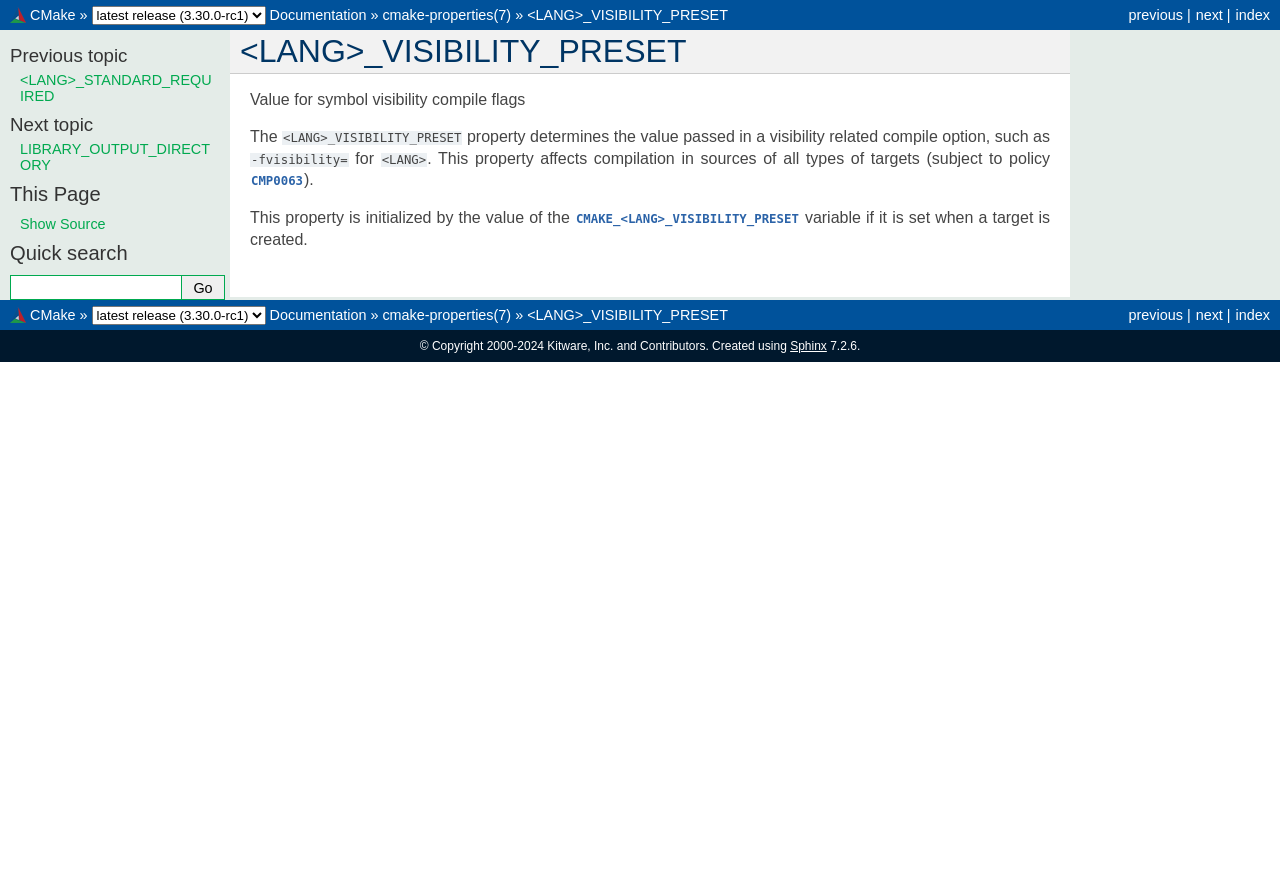Construct a comprehensive caption that outlines the webpage's structure and content.

This webpage is about the `<LANG>_VISIBILITY_PRESET` property in CMake 3.30.0-rc1 documentation. At the top, there is a navigation section with links to the index, next, and previous pages, as well as a combobox and links to CMake and Documentation. 

Below the navigation section, there is a main content area that takes up most of the page. It starts with a heading that displays the property name `<LANG>_VISIBILITY_PRESET`. 

The main content area is divided into several sections. The first section explains the purpose of the property, which determines the value passed in a visibility-related compile option. There are several paragraphs of text that provide more details about this property, including its effect on compilation and its initialization. 

There are also links to related topics, such as policy CMP0063 and variable CMAKE_<LANG>_VISIBILITY_PRESET. 

On the left side of the page, there is a secondary navigation section that provides links to the previous and next topics, as well as a search function. 

At the bottom of the page, there is a content information section that displays copyright information and the version of Sphinx used to create the page.